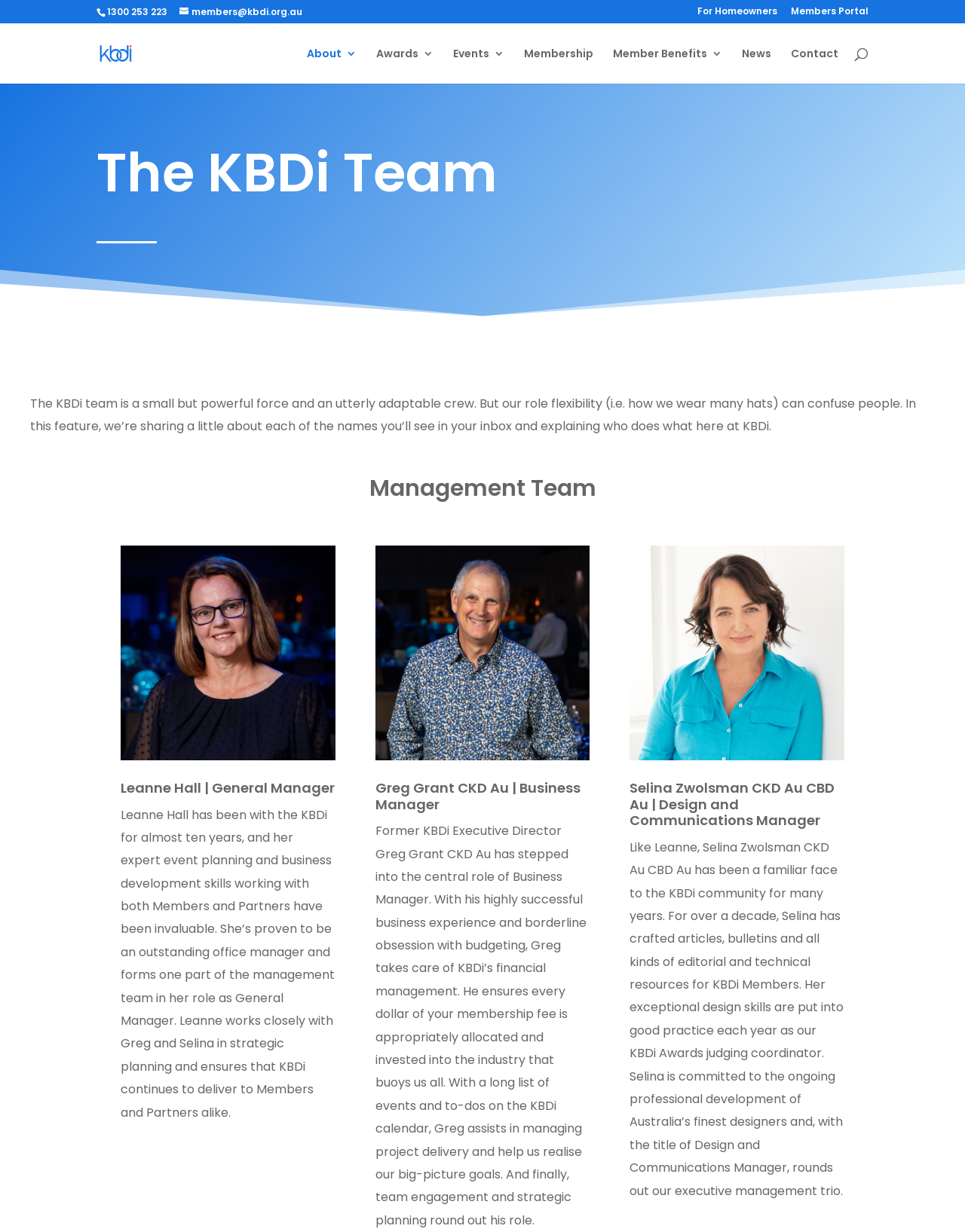Look at the image and write a detailed answer to the question: 
What is the purpose of the search box?

I found the answer by looking at the search box element and its corresponding text 'Search for:', which suggests that the search box is used to search for something on the website.